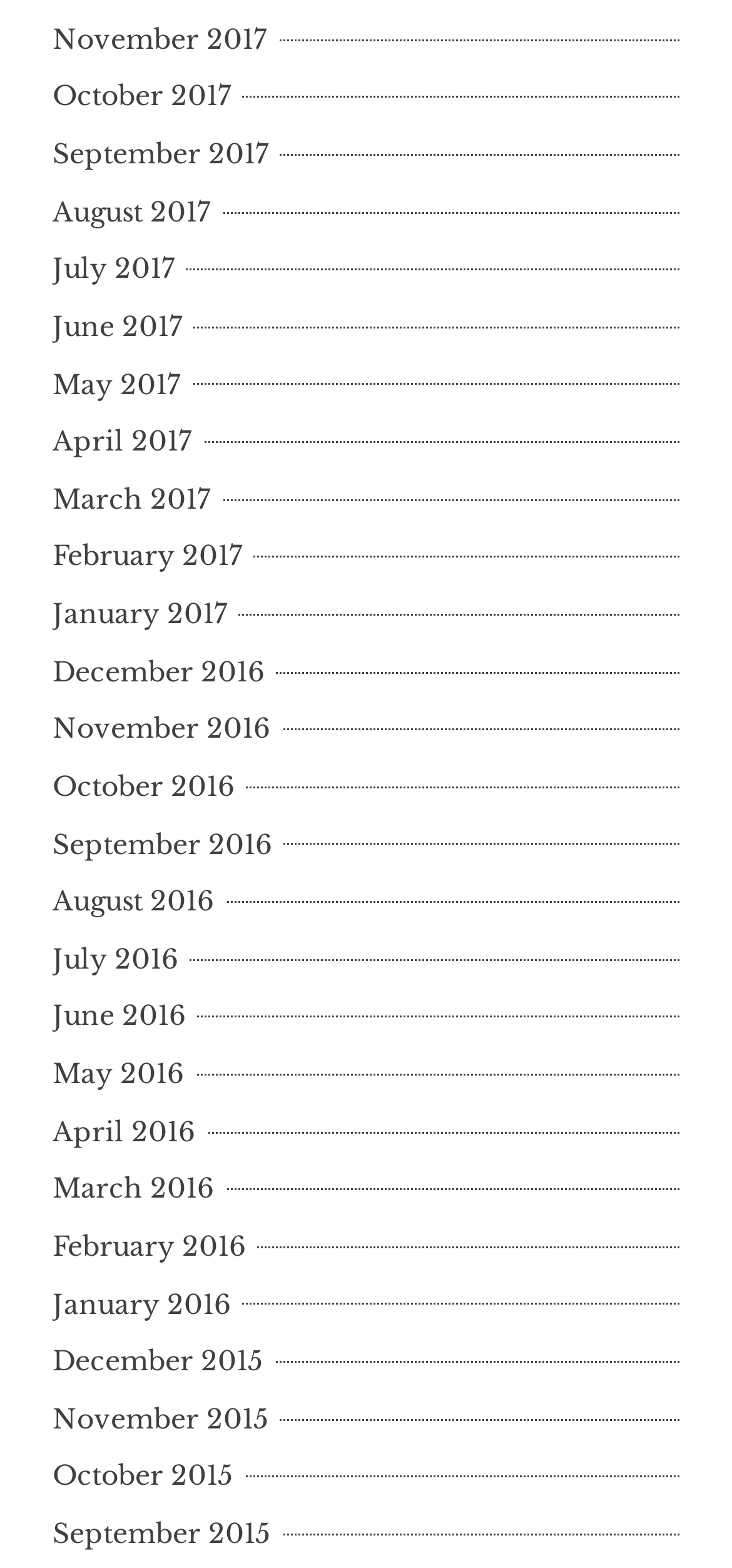Are the links sorted in chronological order?
Answer briefly with a single word or phrase based on the image.

Yes